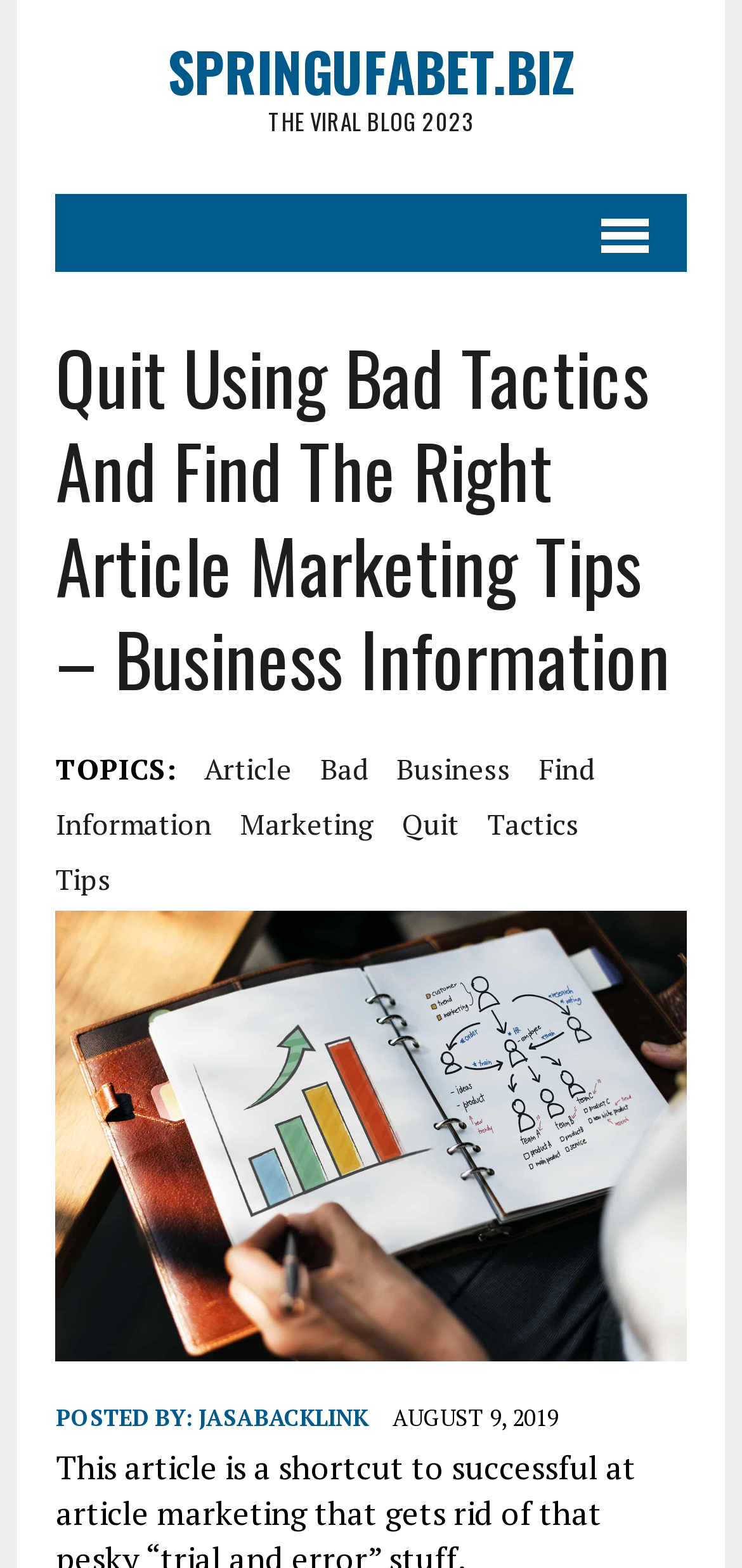Who posted the article?
Please elaborate on the answer to the question with detailed information.

I found the answer by looking at the static text element 'POSTED BY:' and the link element that follows it. The link element has the text 'JASABACKLINK', which suggests that it is the author of the article.